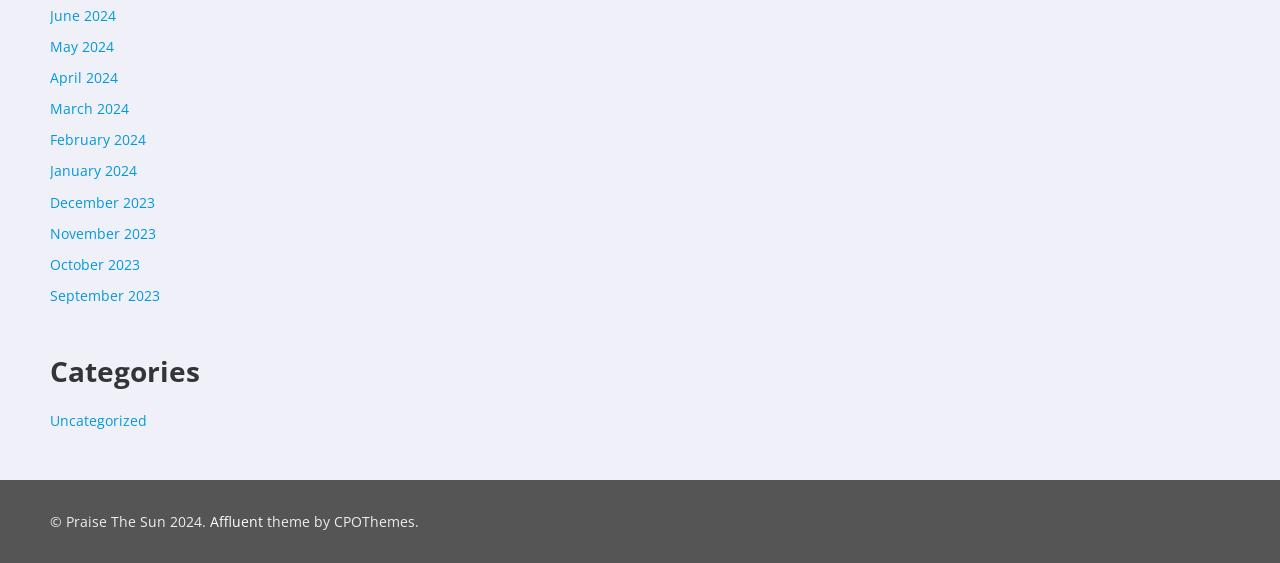Provide the bounding box coordinates of the HTML element this sentence describes: "September 2023". The bounding box coordinates consist of four float numbers between 0 and 1, i.e., [left, top, right, bottom].

[0.039, 0.508, 0.125, 0.541]